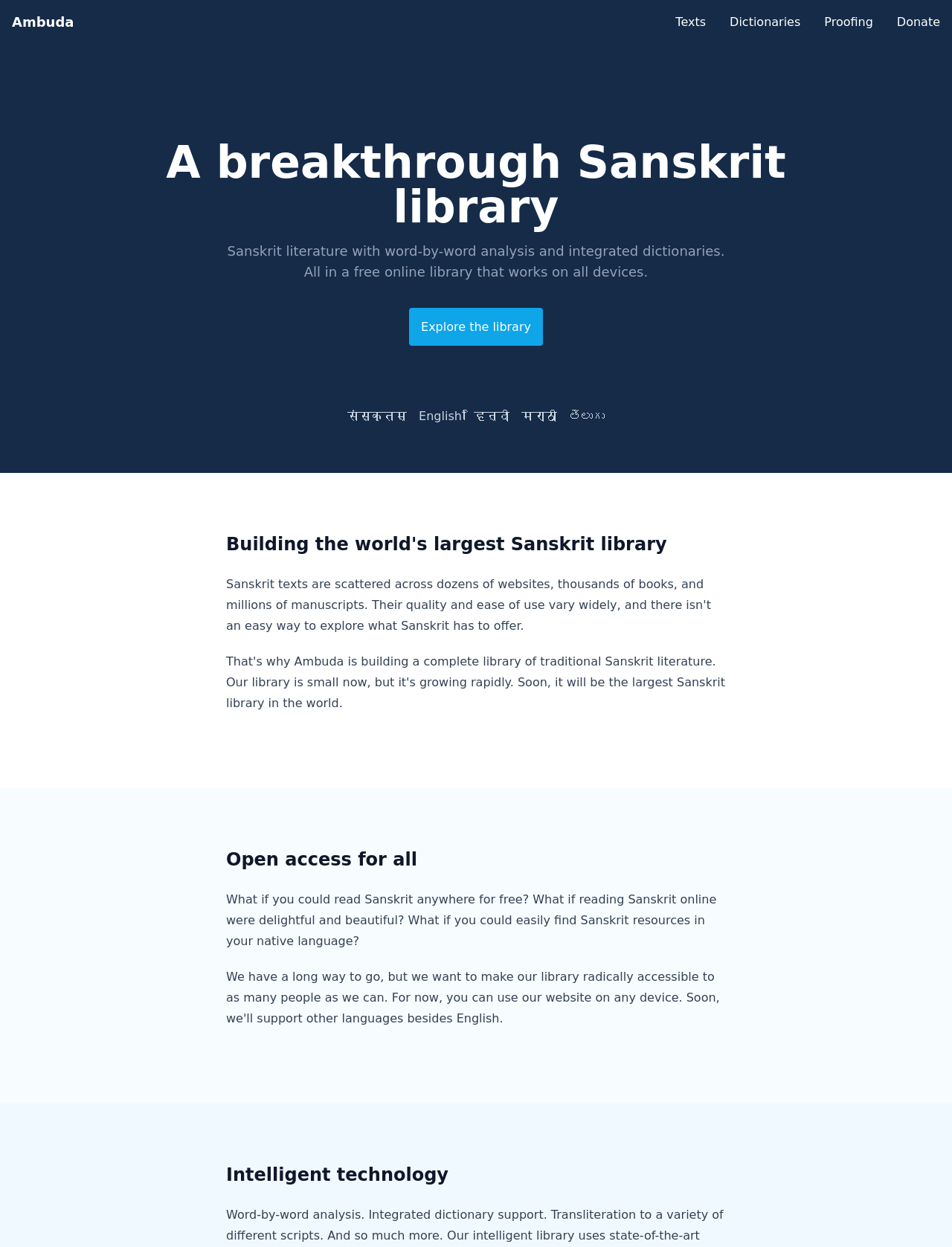Please find and report the bounding box coordinates of the element to click in order to perform the following action: "Donate to the library". The coordinates should be expressed as four float numbers between 0 and 1, in the format [left, top, right, bottom].

[0.93, 0.006, 1.0, 0.03]